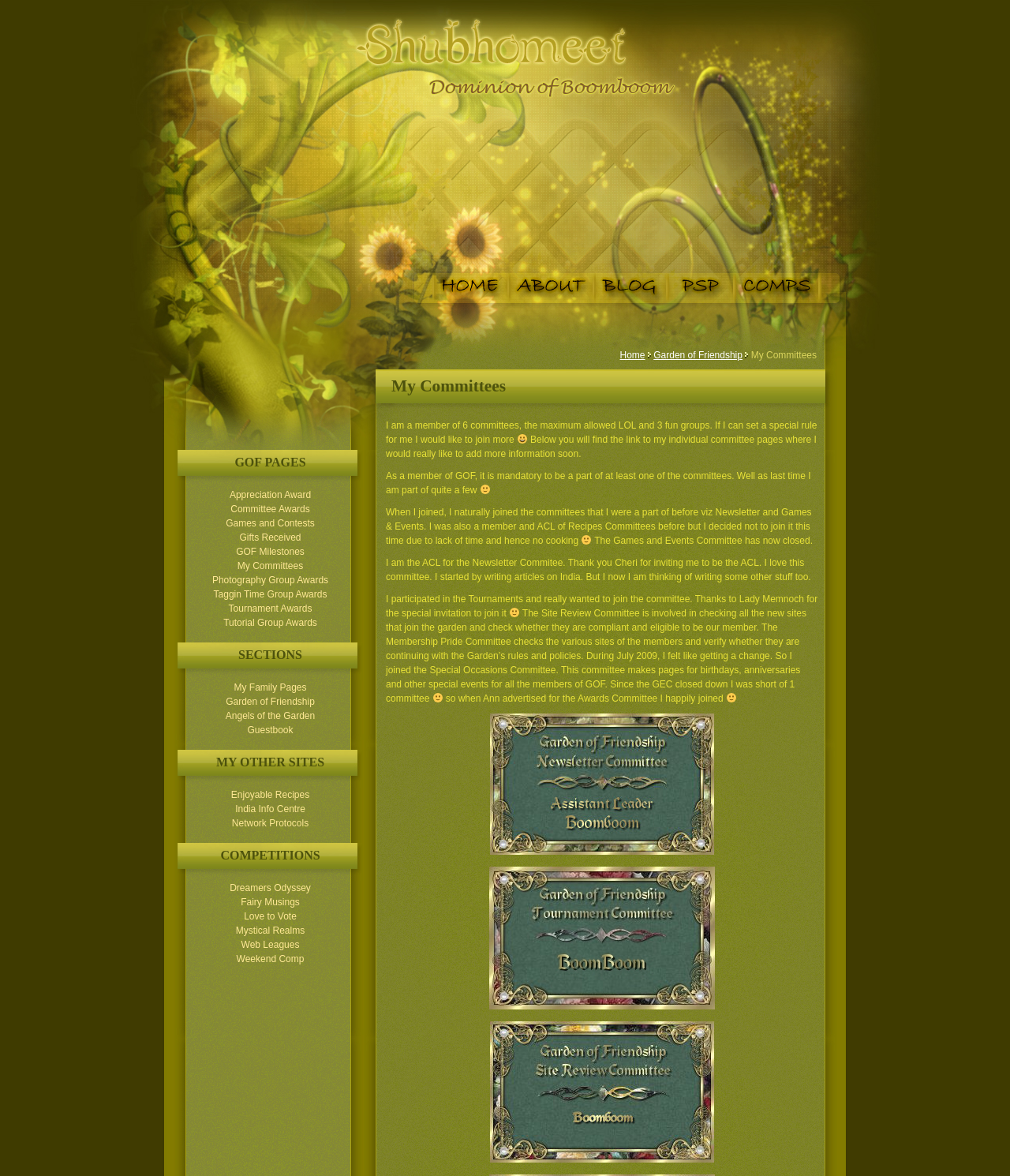What is the name of the group that the author was a member of before but decided not to join this time?
Answer the question in a detailed and comprehensive manner.

The text states 'I was also a member and ACL of Recipes Committees before but I decided not to join it this time due to lack of time and hence no cooking', indicating that the author was a member of the Recipes Committee before but decided not to join it this time.